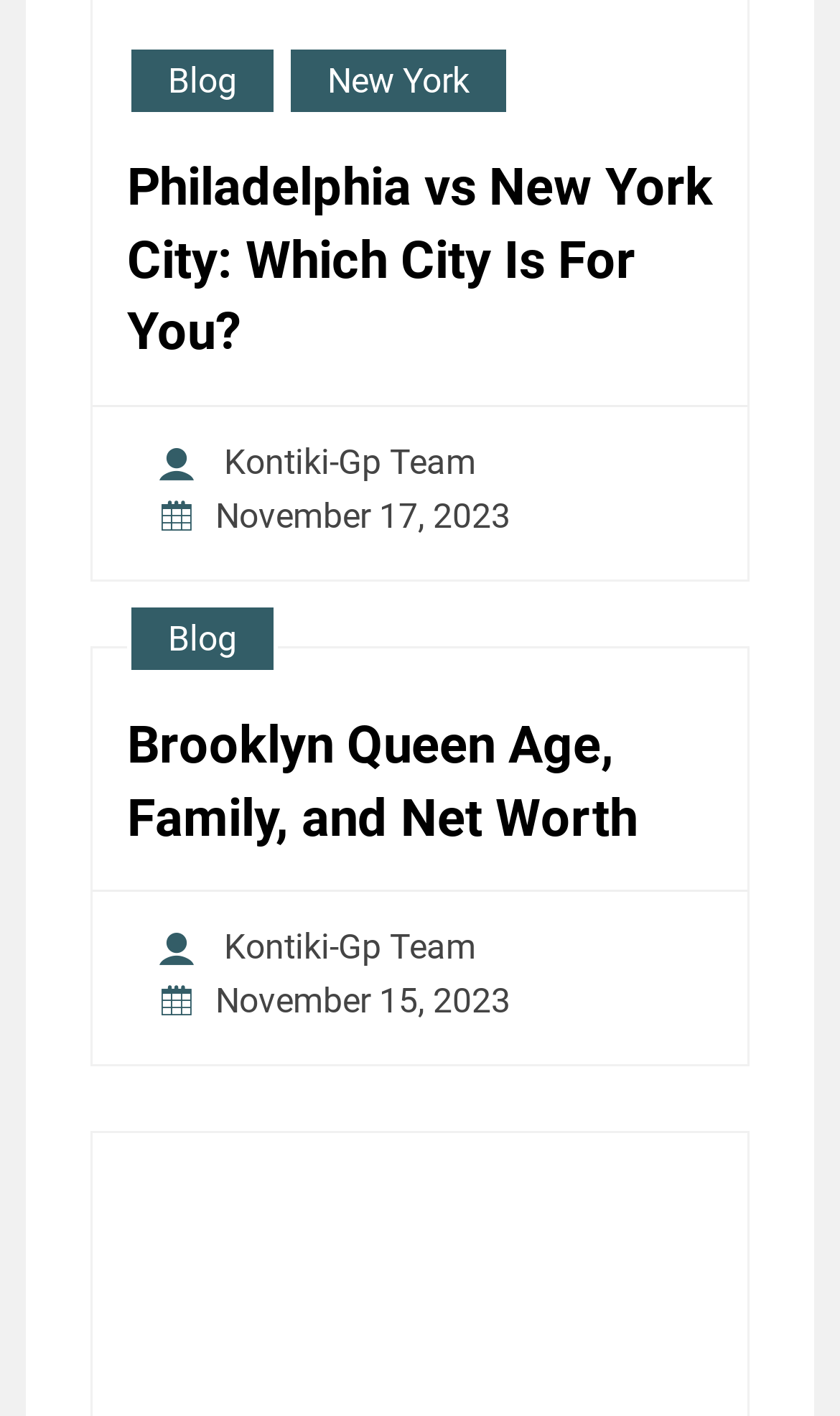Please provide a brief answer to the question using only one word or phrase: 
What is the topic of the first article?

Philadelphia vs New York City